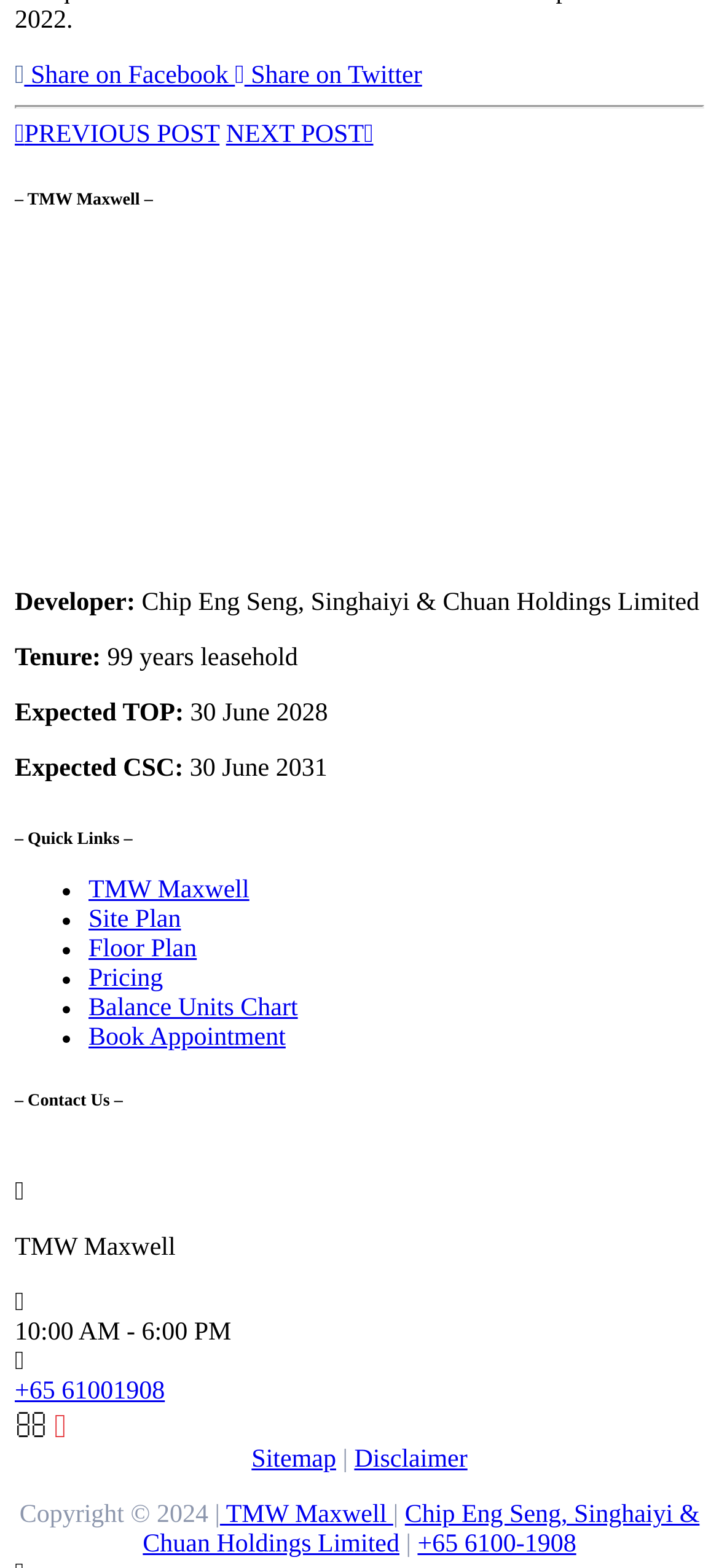What are the quick links provided on the webpage?
Answer the question with as much detail as possible.

I found the answer by looking at the '– Quick Links –' section, which contains a list of links, including 'TMW Maxwell', 'Site Plan', 'Floor Plan', 'Pricing', 'Balance Units Chart', and 'Book Appointment'.